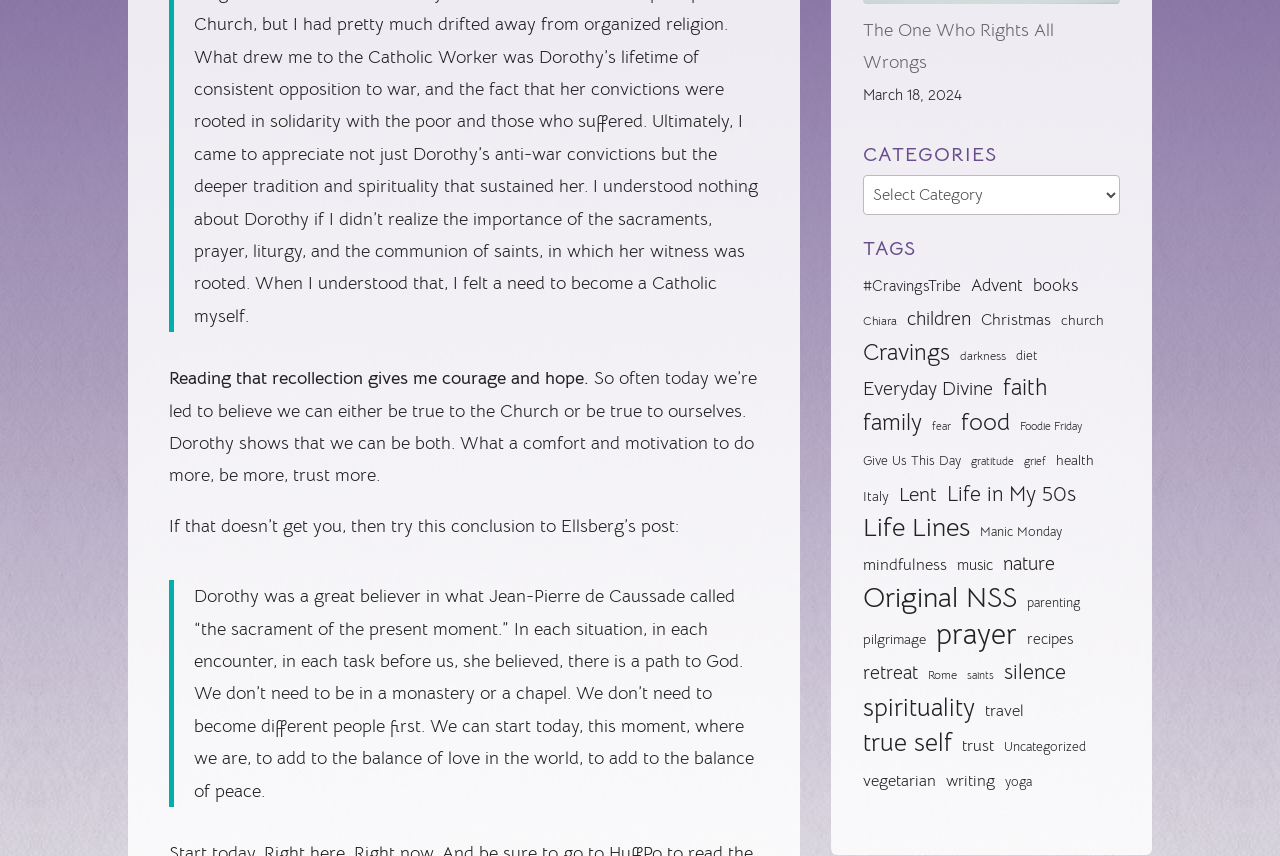What is the title of the article?
Look at the screenshot and respond with a single word or phrase.

The One Who Rights All Wrongs